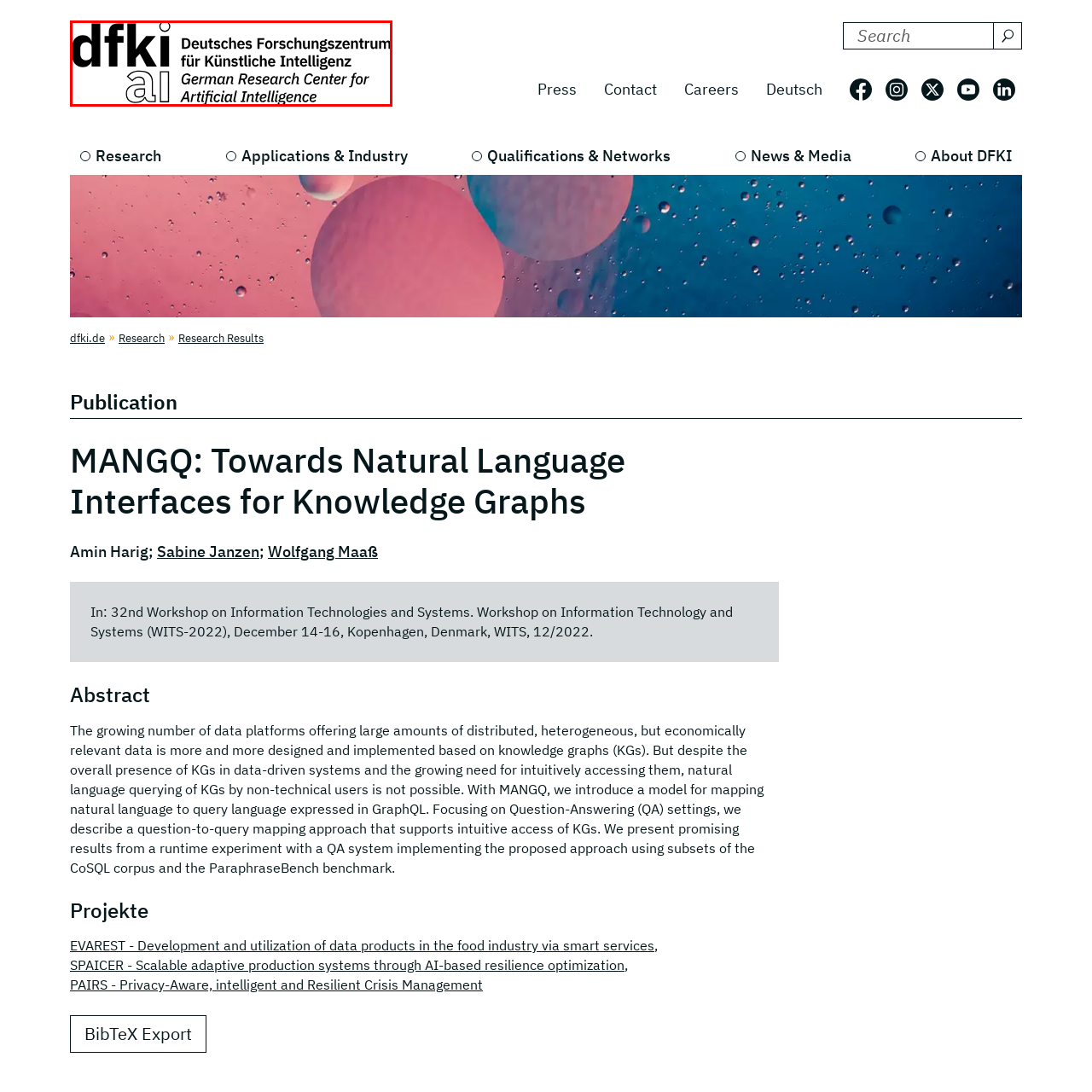Provide an elaborate description of the image marked by the red boundary.

The image features the logo of the Deutsches Forschungszentrum für Künstliche Intelligenz (DFKI), which translates to the German Research Center for Artificial Intelligence. Prominently displayed, the logo combines the letters "dfki" in bold typography with the "ai" highlighted in a distinct style, emphasizing the center's focus on artificial intelligence research. Below the main logo, the full name of the institution is presented in clear, professional font, reinforcing its identity and mission in advancing AI technologies and applications. This emblem reflects DFKI's commitment to innovation and excellence in the field of artificial intelligence.